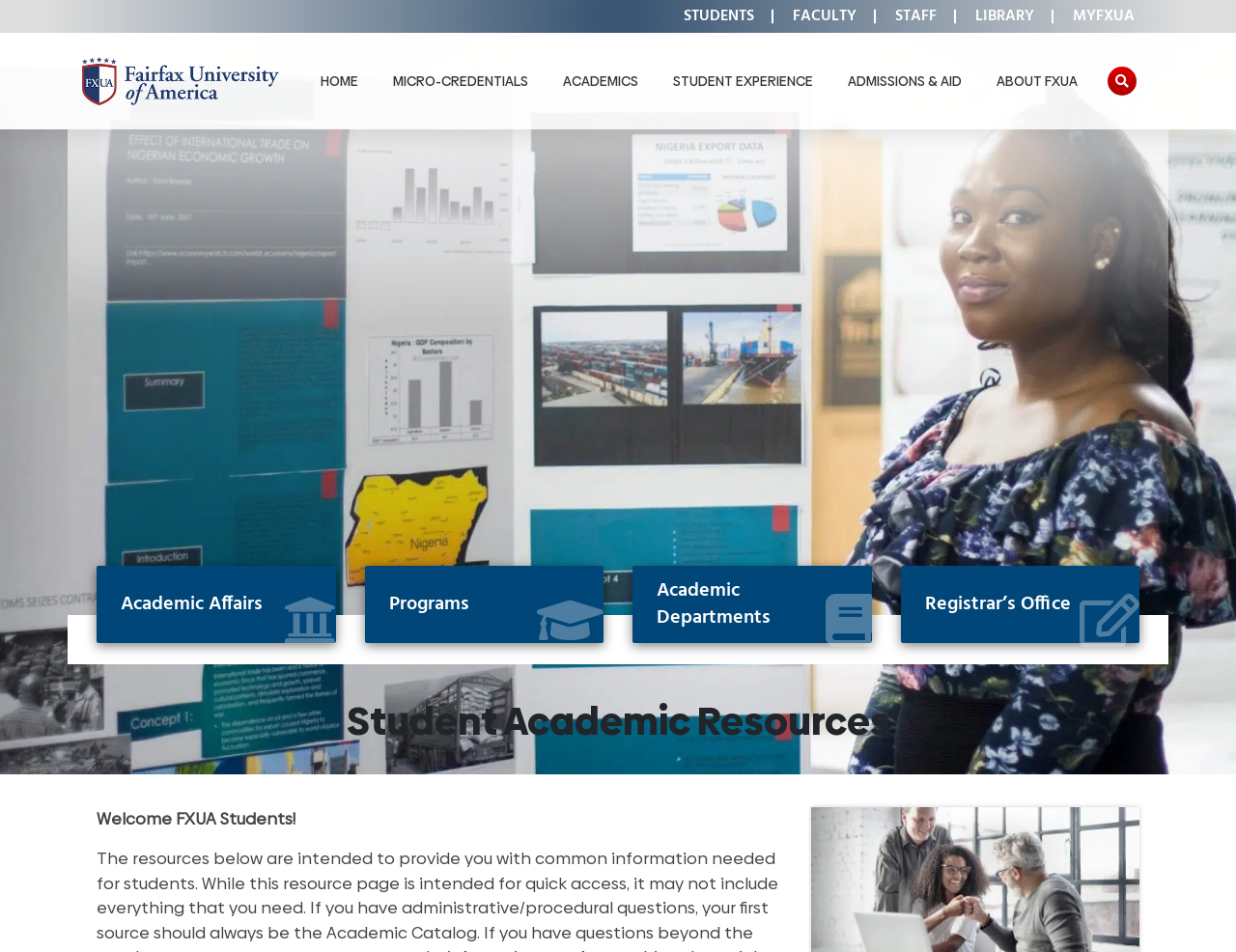What is the first link on the top navigation bar?
From the image, respond with a single word or phrase.

STUDENTS